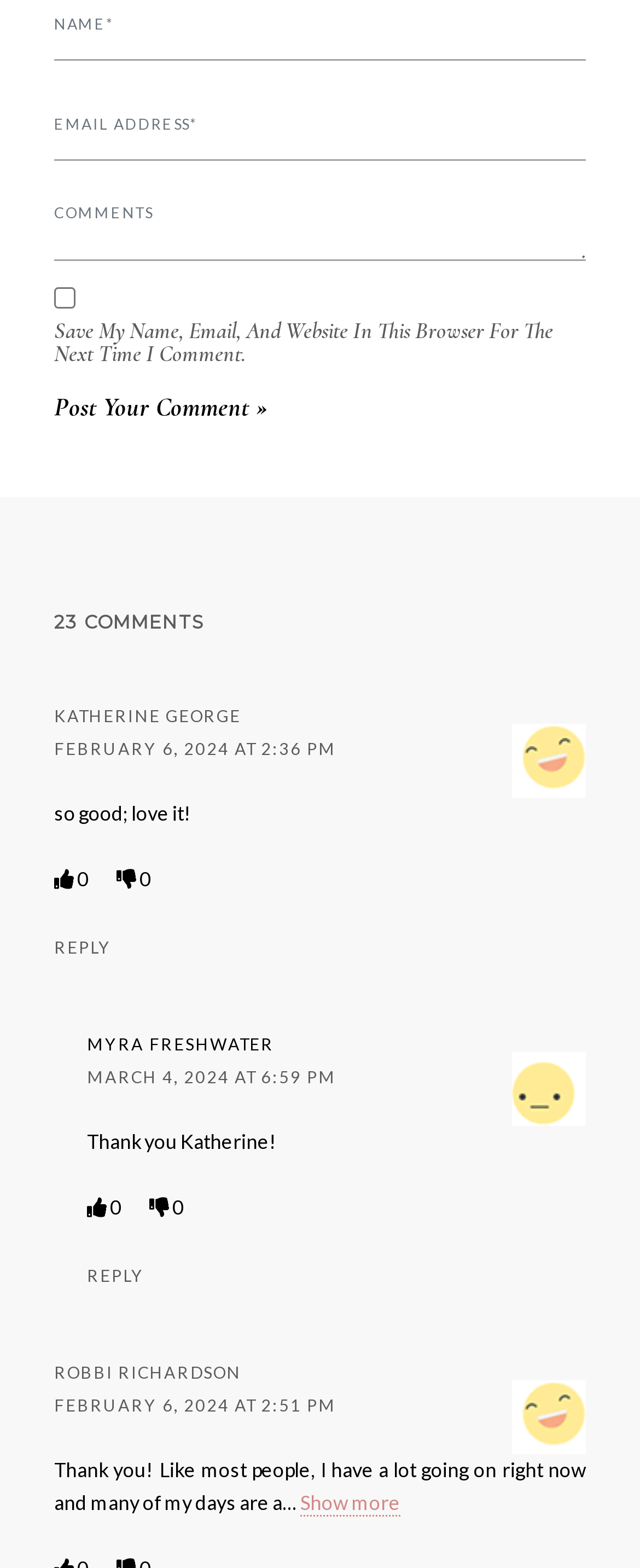Specify the bounding box coordinates of the area that needs to be clicked to achieve the following instruction: "Check the comment from Myra Freshwater".

[0.136, 0.66, 0.428, 0.672]